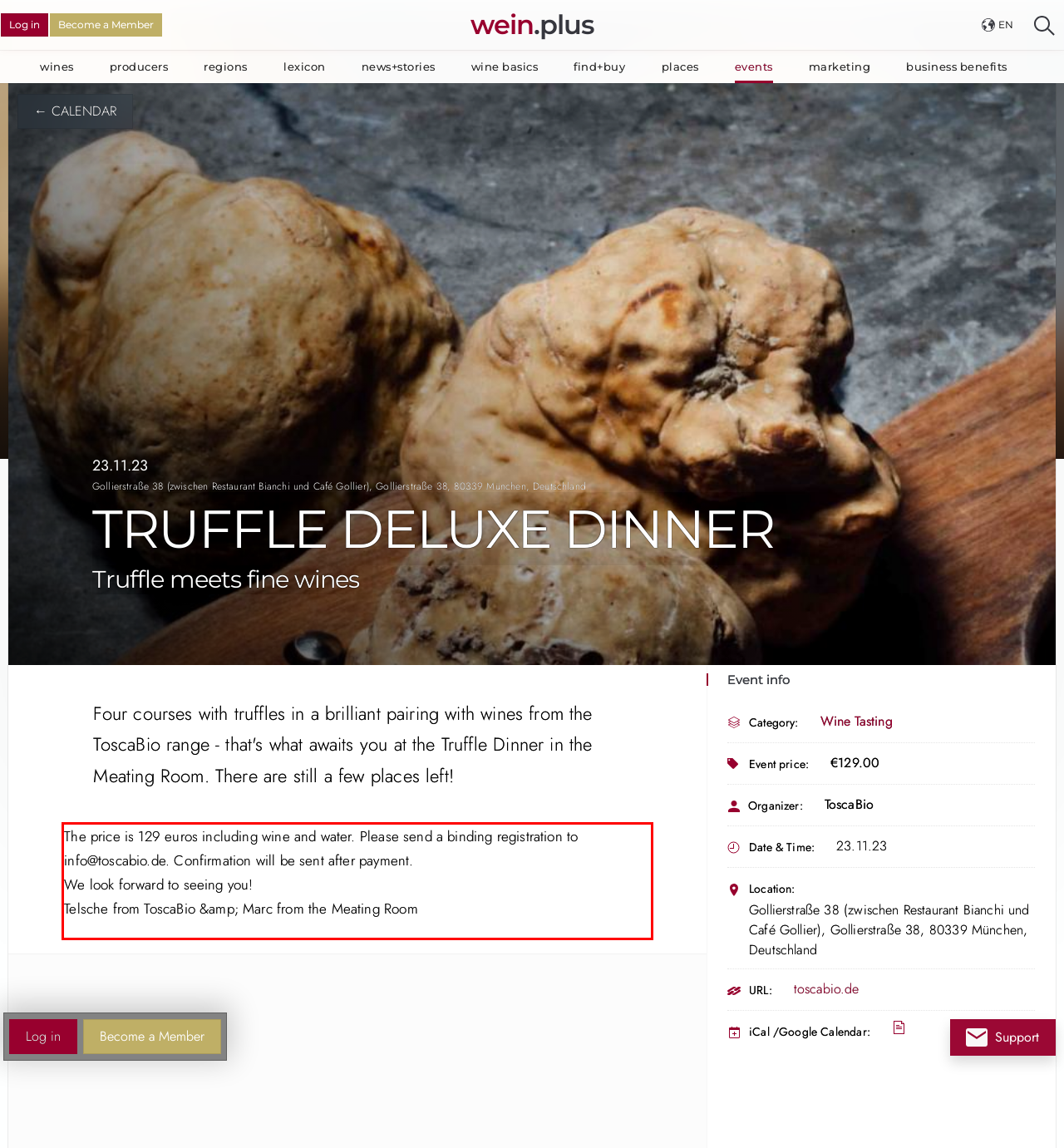Review the webpage screenshot provided, and perform OCR to extract the text from the red bounding box.

The price is 129 euros including wine and water. Please send a binding registration to info@toscabio.de. Confirmation will be sent after payment. We look forward to seeing you! Telsche from ToscaBio &amp; Marc from the Meating Room